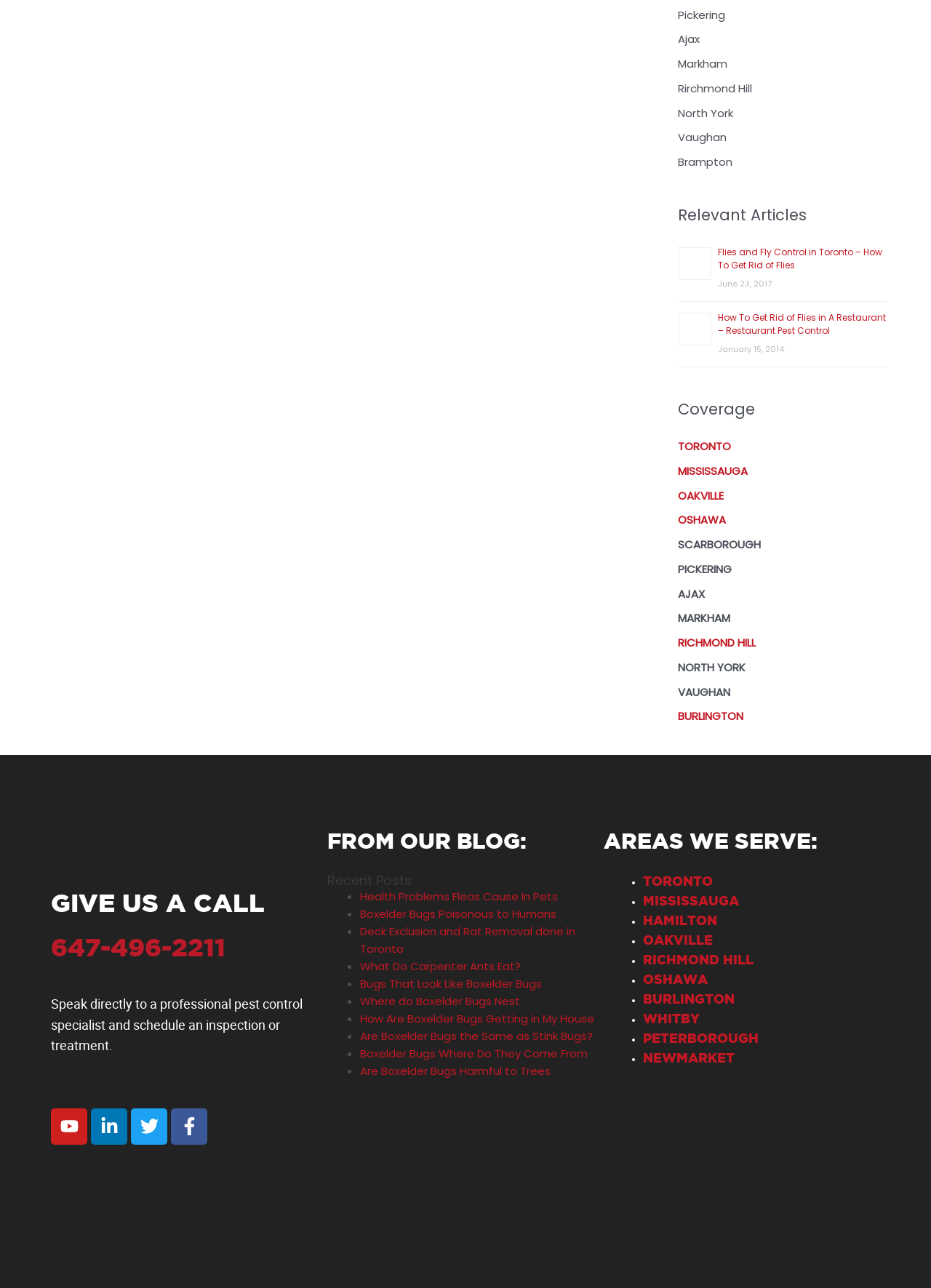Please provide the bounding box coordinate of the region that matches the element description: Jobs. Coordinates should be in the format (top-left x, top-left y, bottom-right x, bottom-right y) and all values should be between 0 and 1.

None